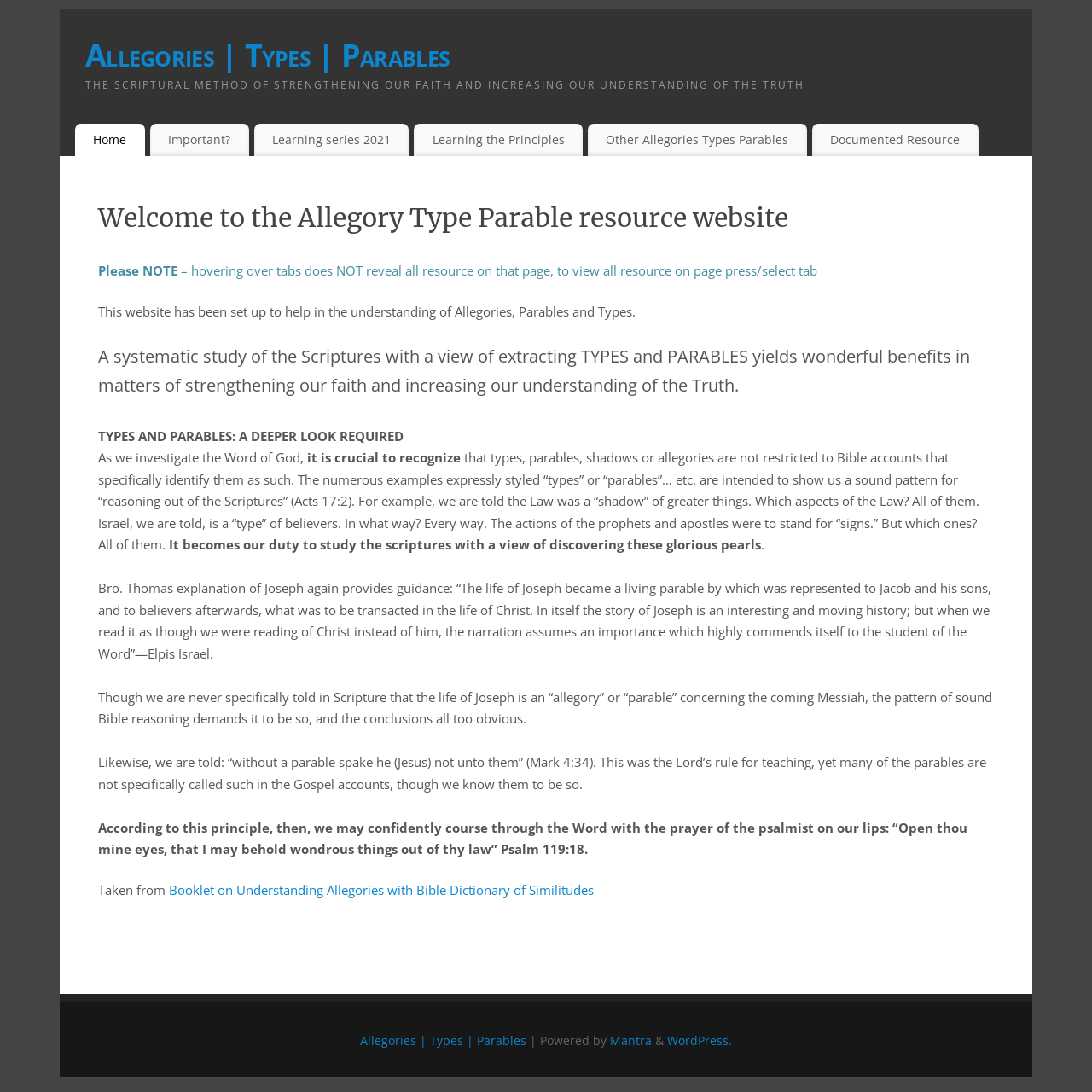Given the element description: "Learning the Principles", predict the bounding box coordinates of the UI element it refers to, using four float numbers between 0 and 1, i.e., [left, top, right, bottom].

[0.379, 0.113, 0.534, 0.143]